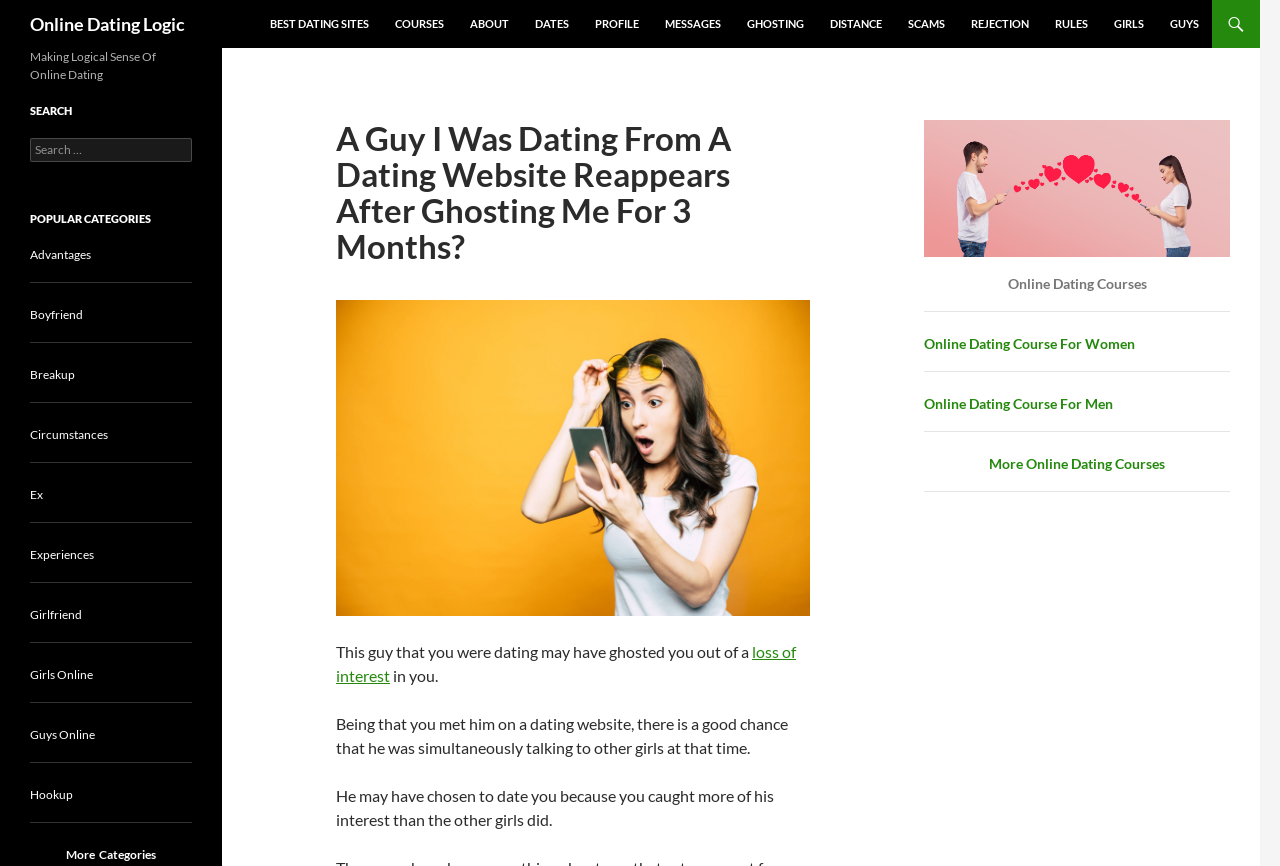What is the name of the website?
Answer the question with a single word or phrase by looking at the picture.

Online Dating Logic